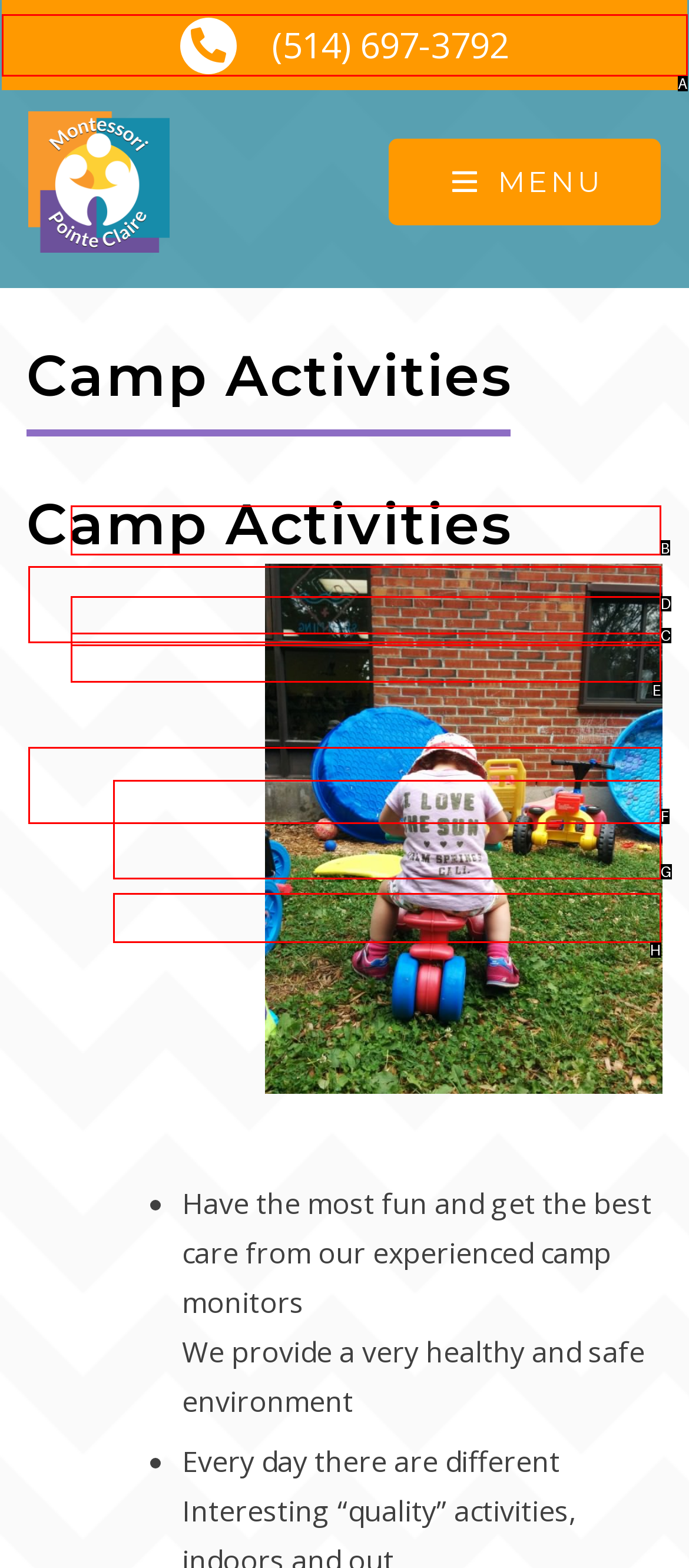Tell me which one HTML element best matches the description: Junior Prekindergarten (3 yrs.) Answer with the option's letter from the given choices directly.

H